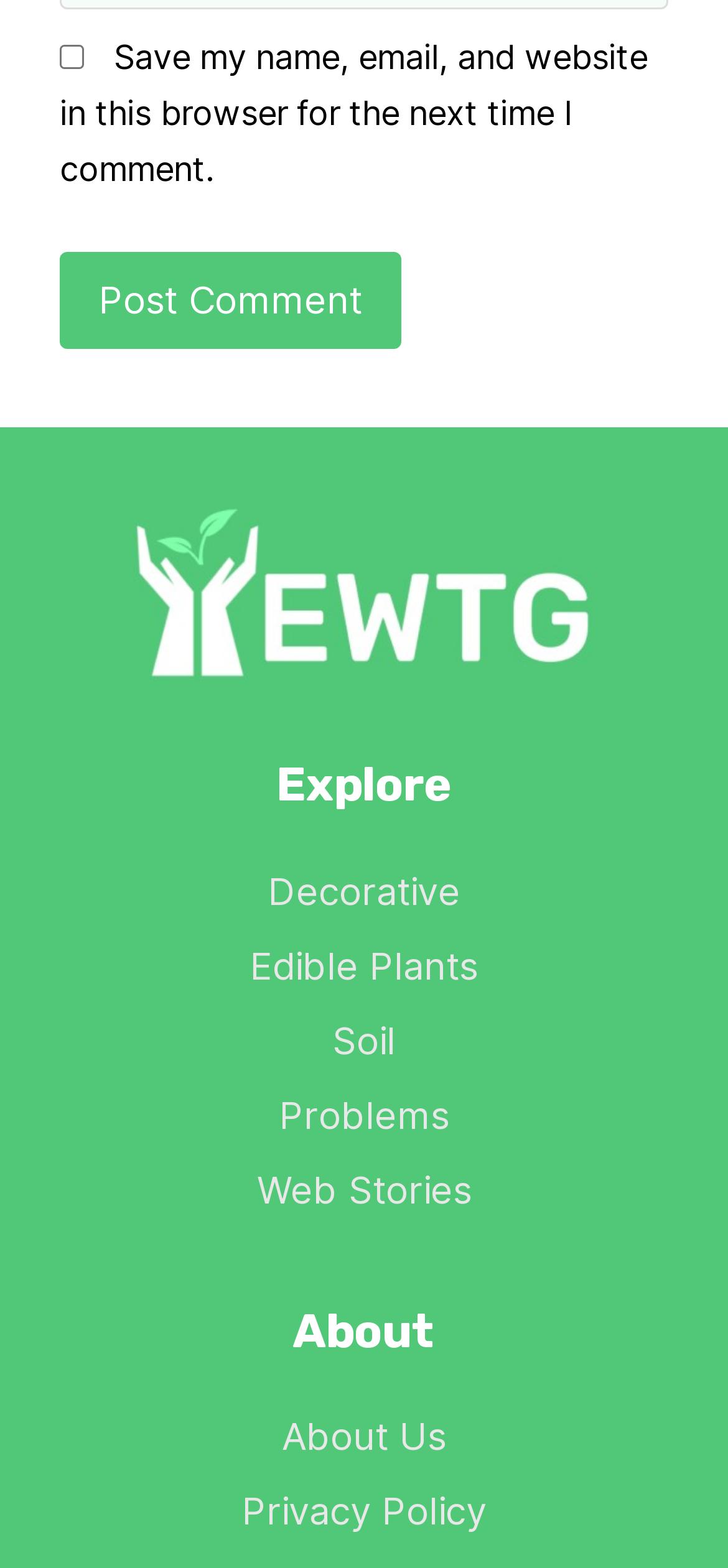Please find the bounding box for the UI element described by: "Share on WhatsApp".

None